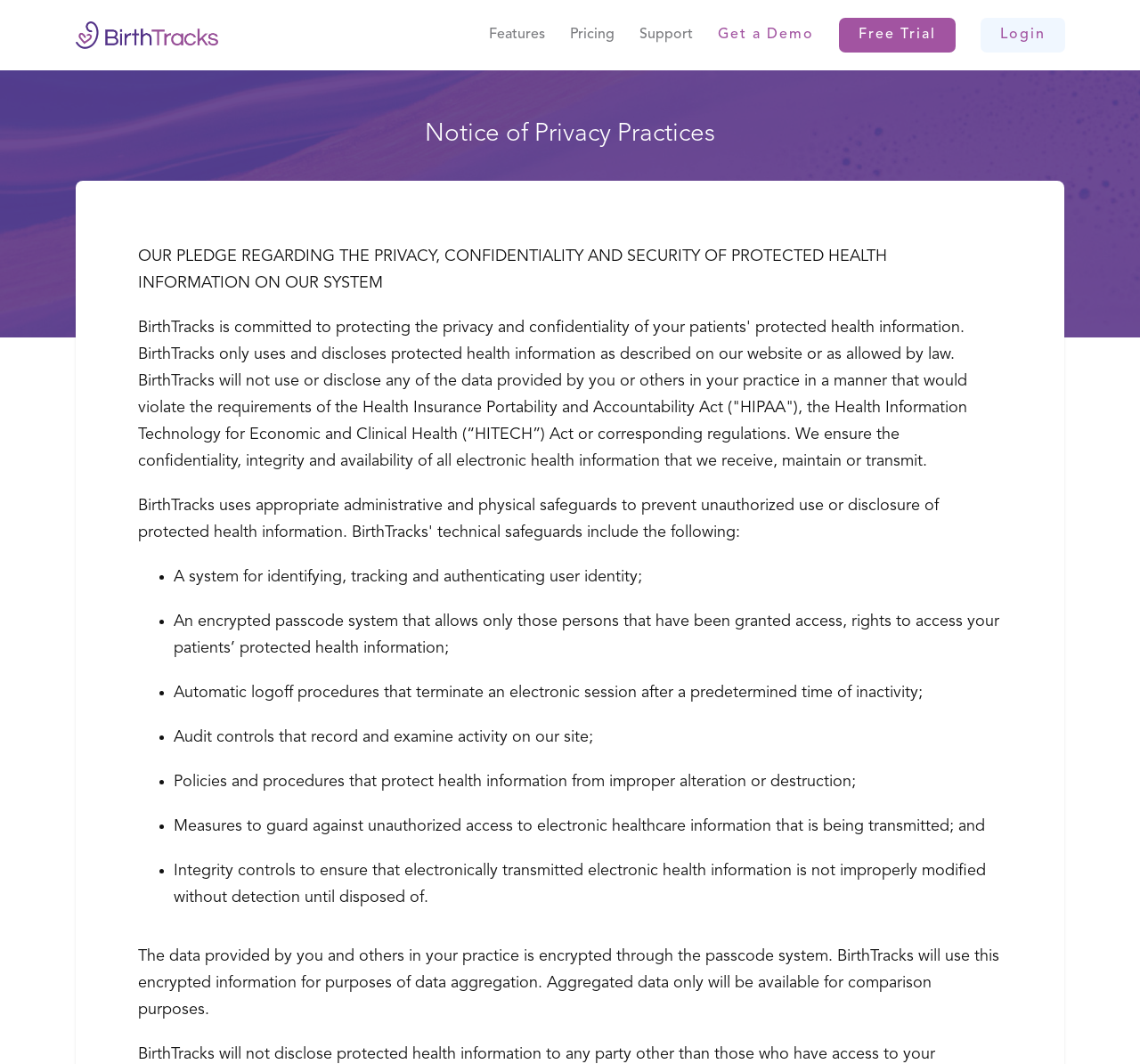Provide a short answer to the following question with just one word or phrase: What is the purpose of the encrypted passcode system?

Granting access rights